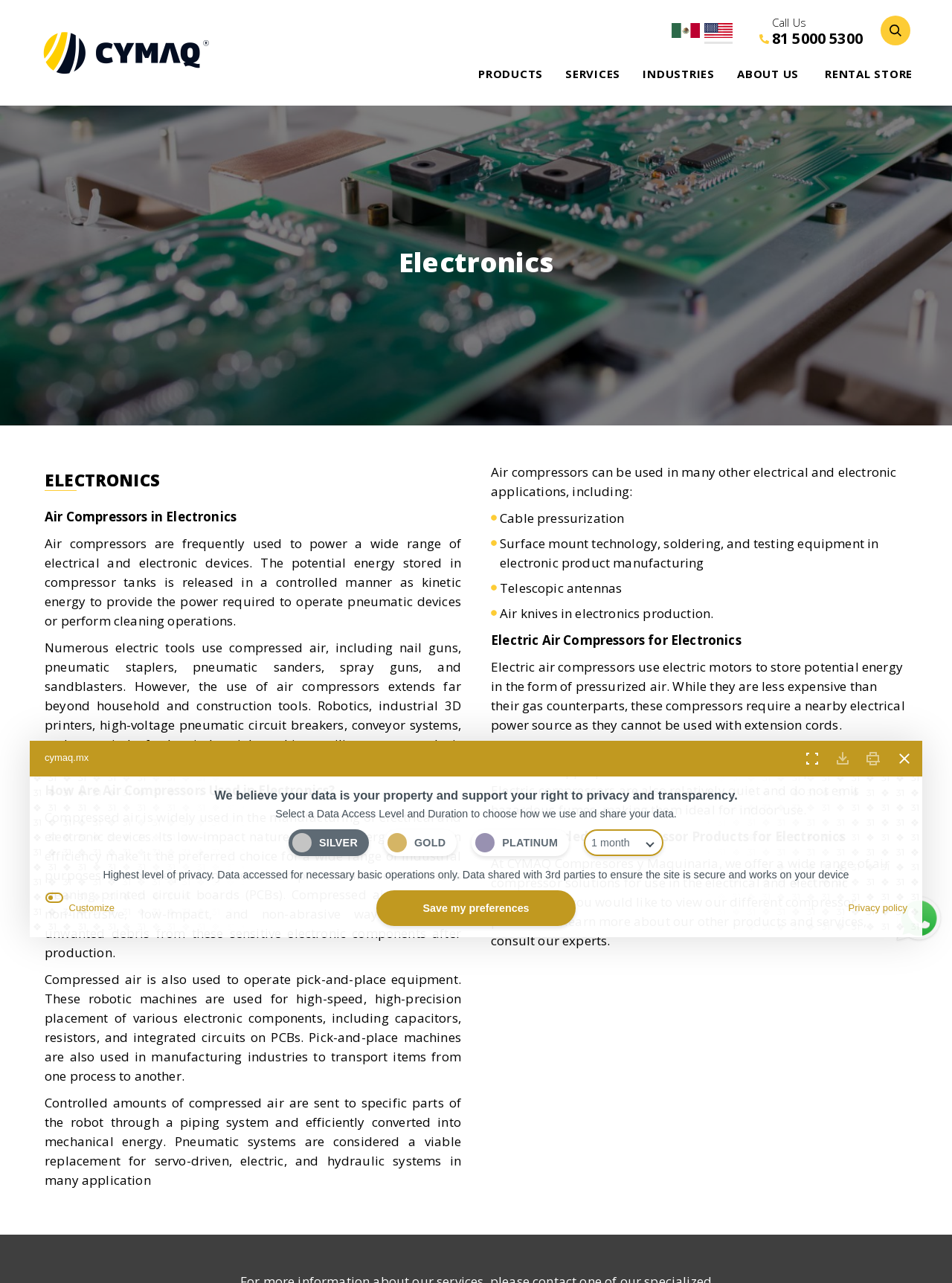What is the use of compressed air in cable pressurization?
Please utilize the information in the image to give a detailed response to the question.

The use of compressed air in cable pressurization is not specified in the webpage, but it is mentioned as one of the applications of air compressors in electronics.